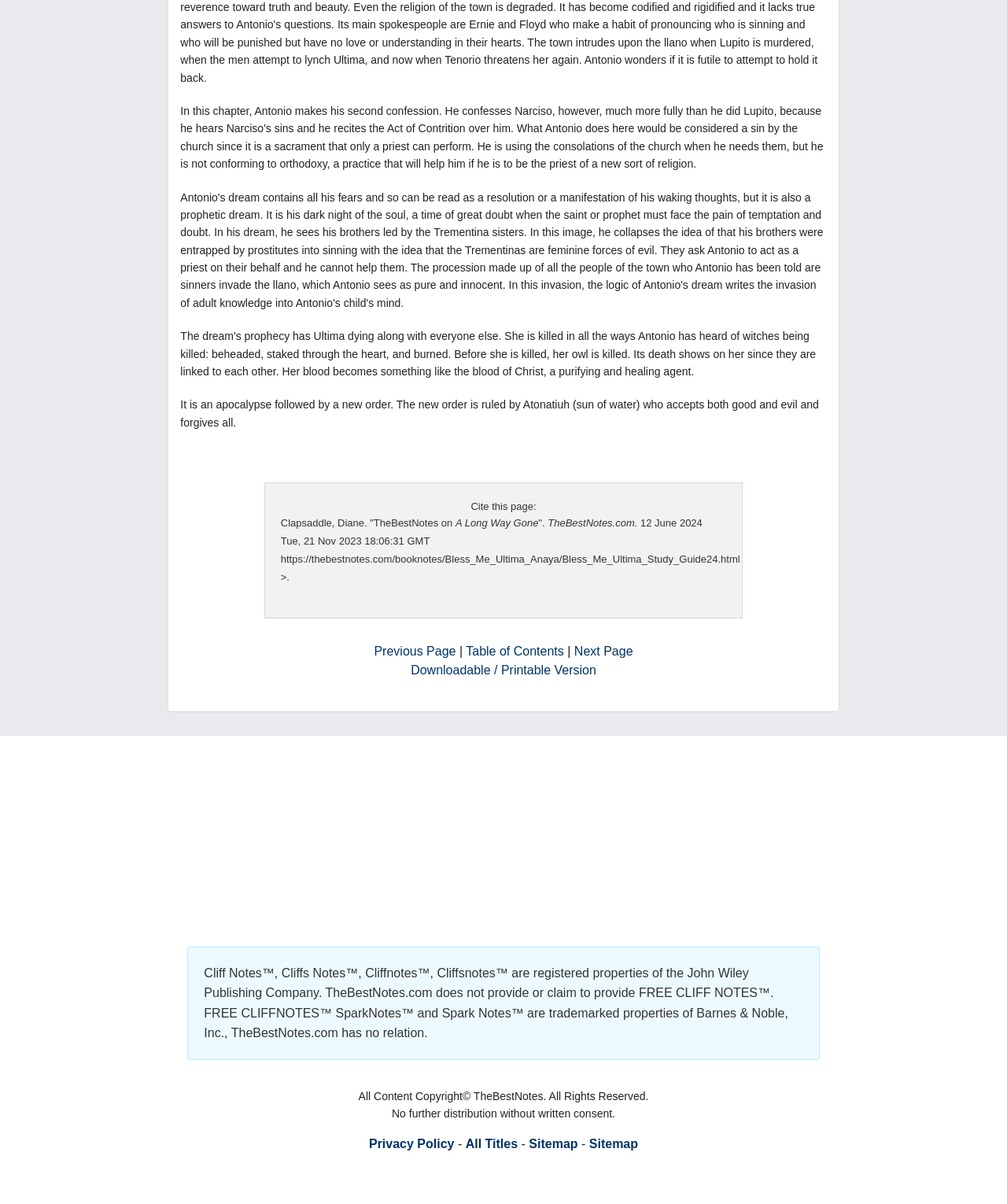Please determine the bounding box coordinates, formatted as (top-left x, top-left y, bottom-right x, bottom-right y), with all values as floating point numbers between 0 and 1. Identify the bounding box of the region described as: Table of Contents

[0.463, 0.535, 0.56, 0.546]